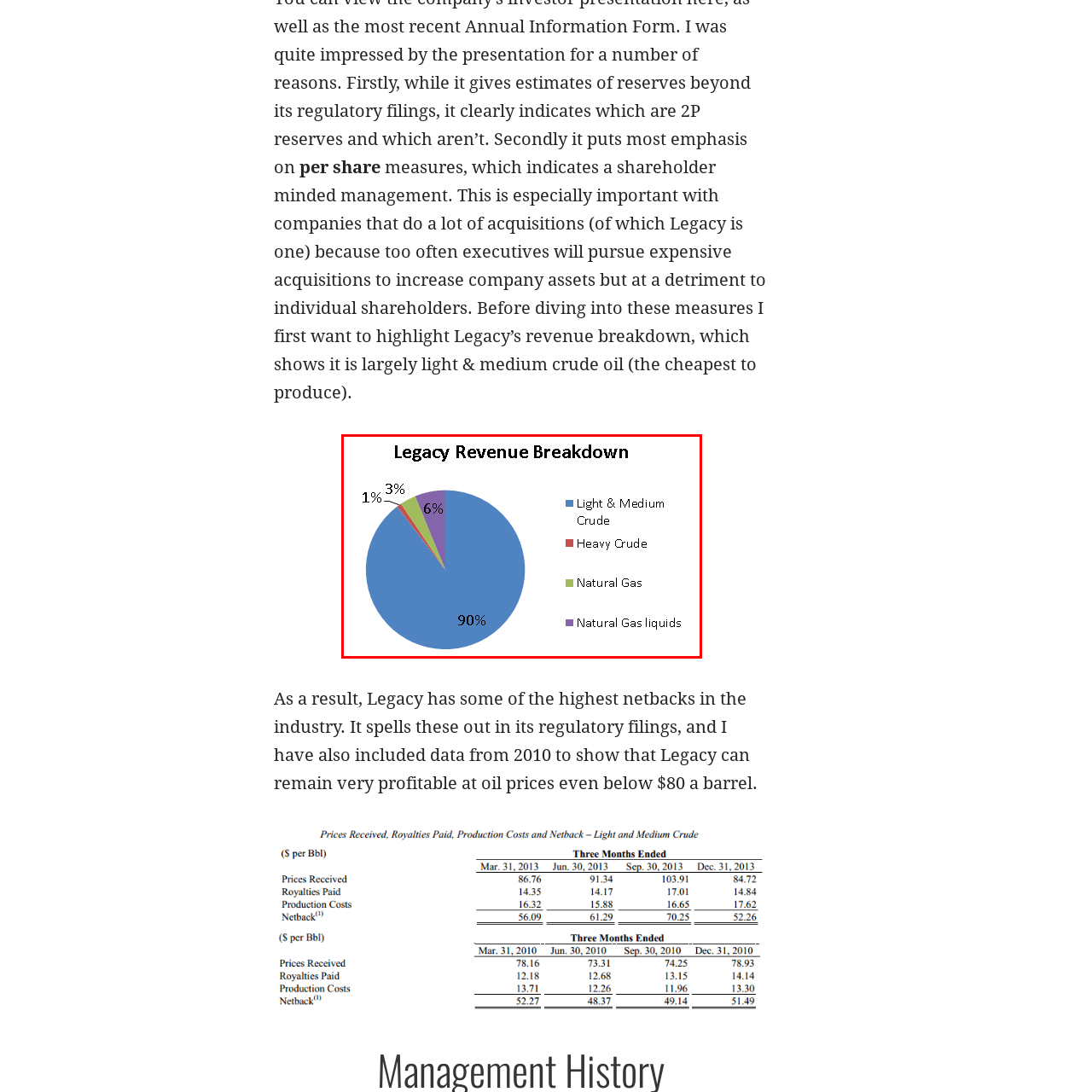What is the second largest revenue source for Legacy?
Observe the image enclosed by the red boundary and respond with a one-word or short-phrase answer.

Heavy Crude